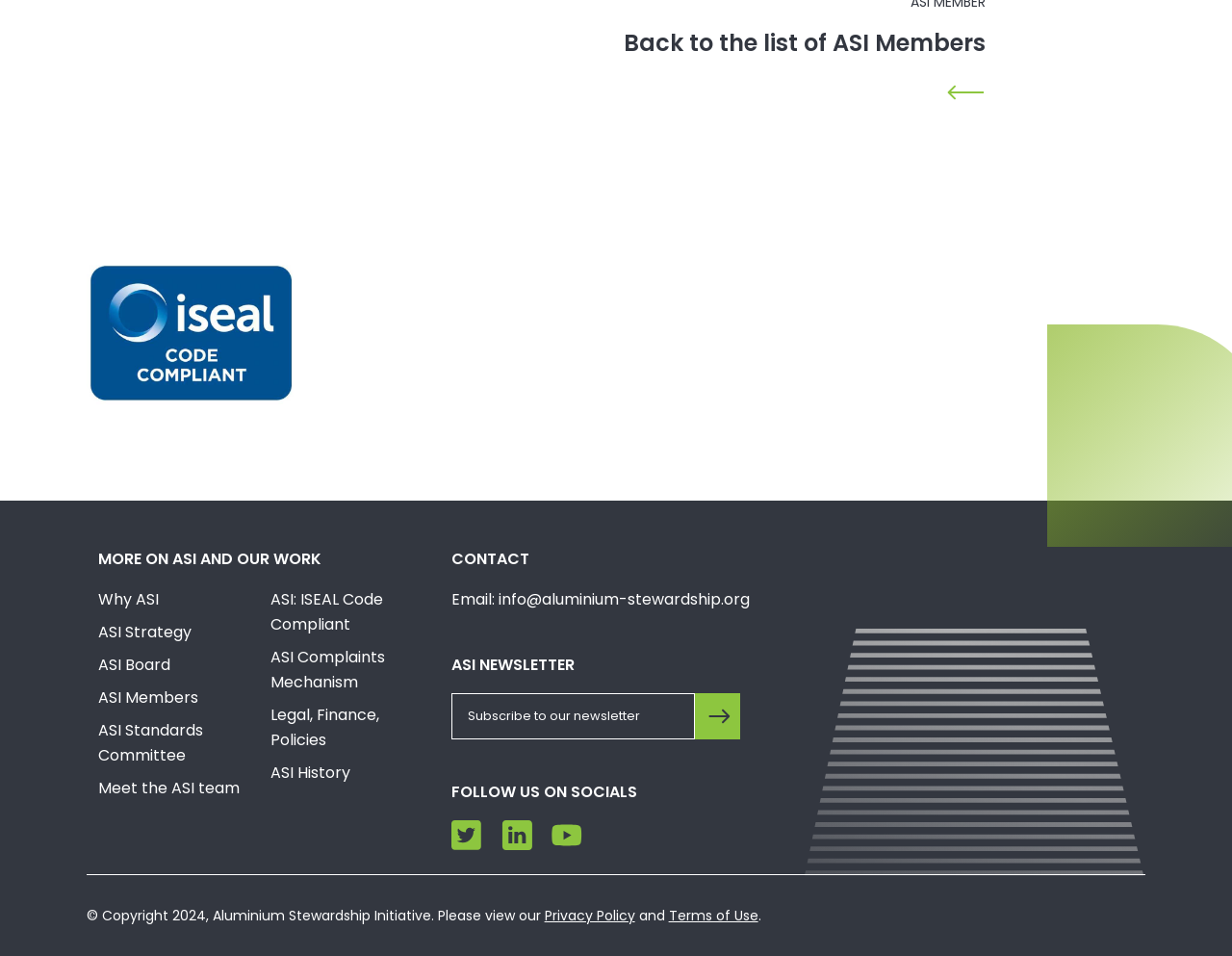Could you provide the bounding box coordinates for the portion of the screen to click to complete this instruction: "Subscribe to our newsletter"?

[0.366, 0.725, 0.6, 0.773]